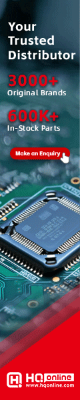How many original brands are offered by the distributor?
Please answer the question with a detailed response using the information from the screenshot.

According to the banner, the distributor offers more than 3000 original brands, emphasizing the vast selection of electronic components catered to both consumers and businesses.